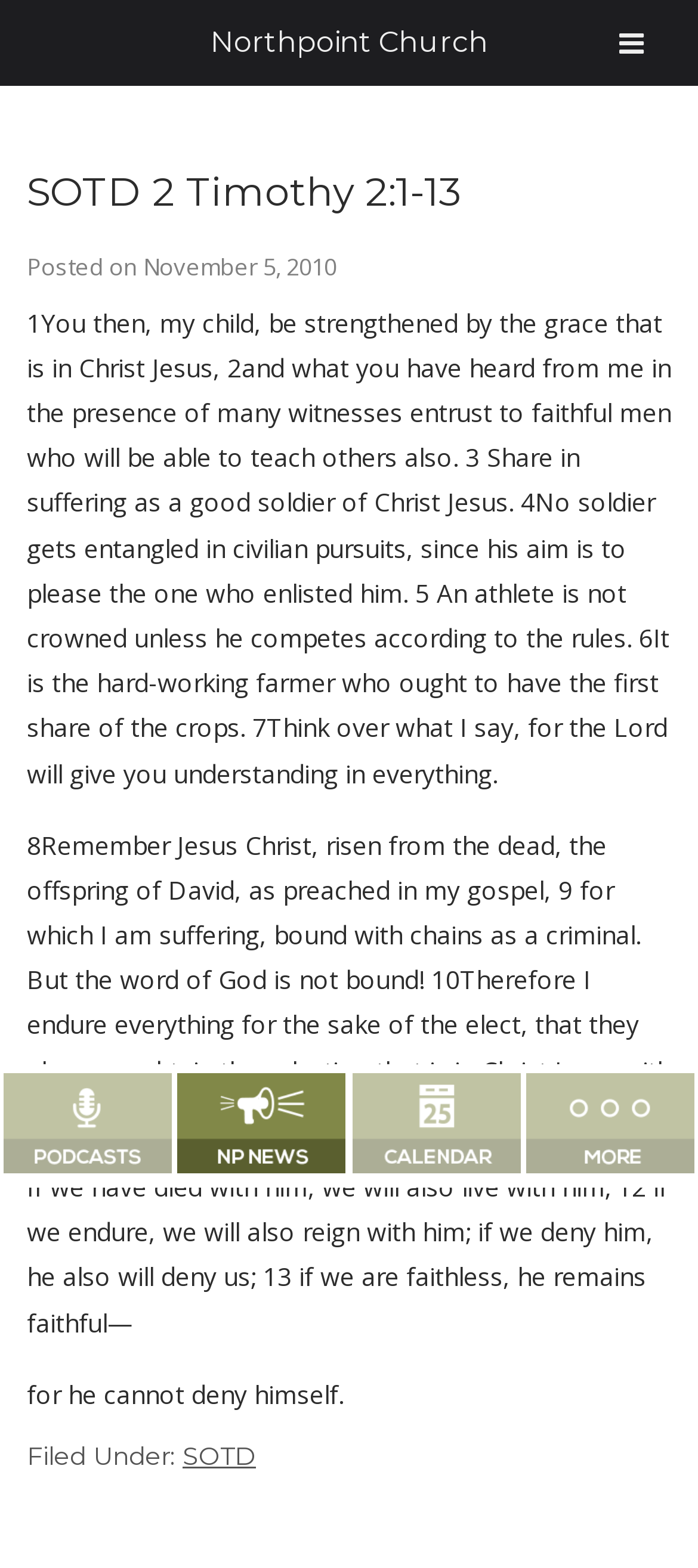Based on the element description SOTD, identify the bounding box coordinates for the UI element. The coordinates should be in the format (top-left x, top-left y, bottom-right x, bottom-right y) and within the 0 to 1 range.

[0.262, 0.918, 0.367, 0.939]